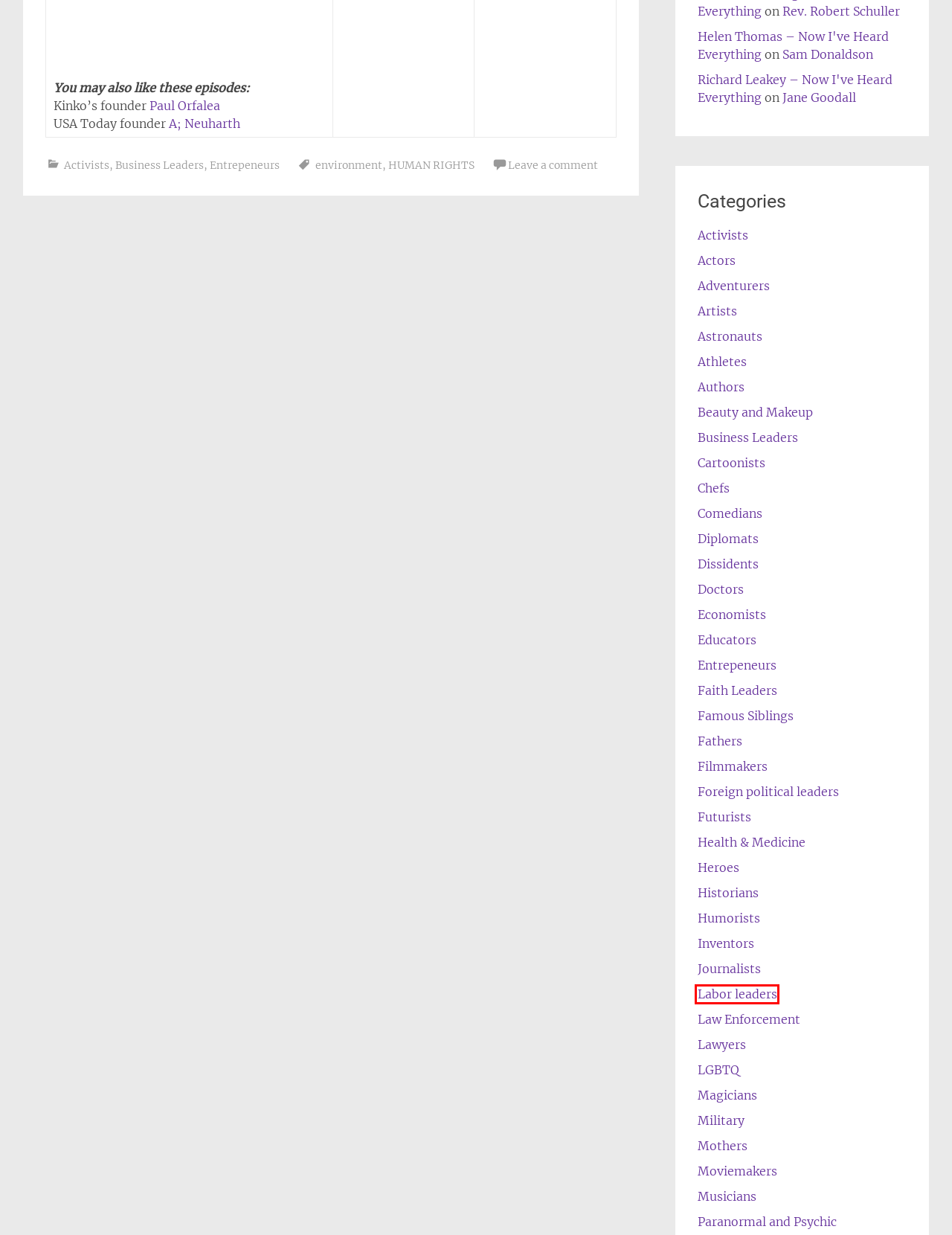You have a screenshot of a webpage with a red bounding box around an element. Choose the best matching webpage description that would appear after clicking the highlighted element. Here are the candidates:
A. Magicians – Now I've Heard Everything
B. Activists – Now I've Heard Everything
C. Paul Orfalea – Now I've Heard Everything
D. Journalists – Now I've Heard Everything
E. Paranormal and Psychic – Now I've Heard Everything
F. Artists – Now I've Heard Everything
G. Labor leaders – Now I've Heard Everything
H. Diplomats – Now I've Heard Everything

G